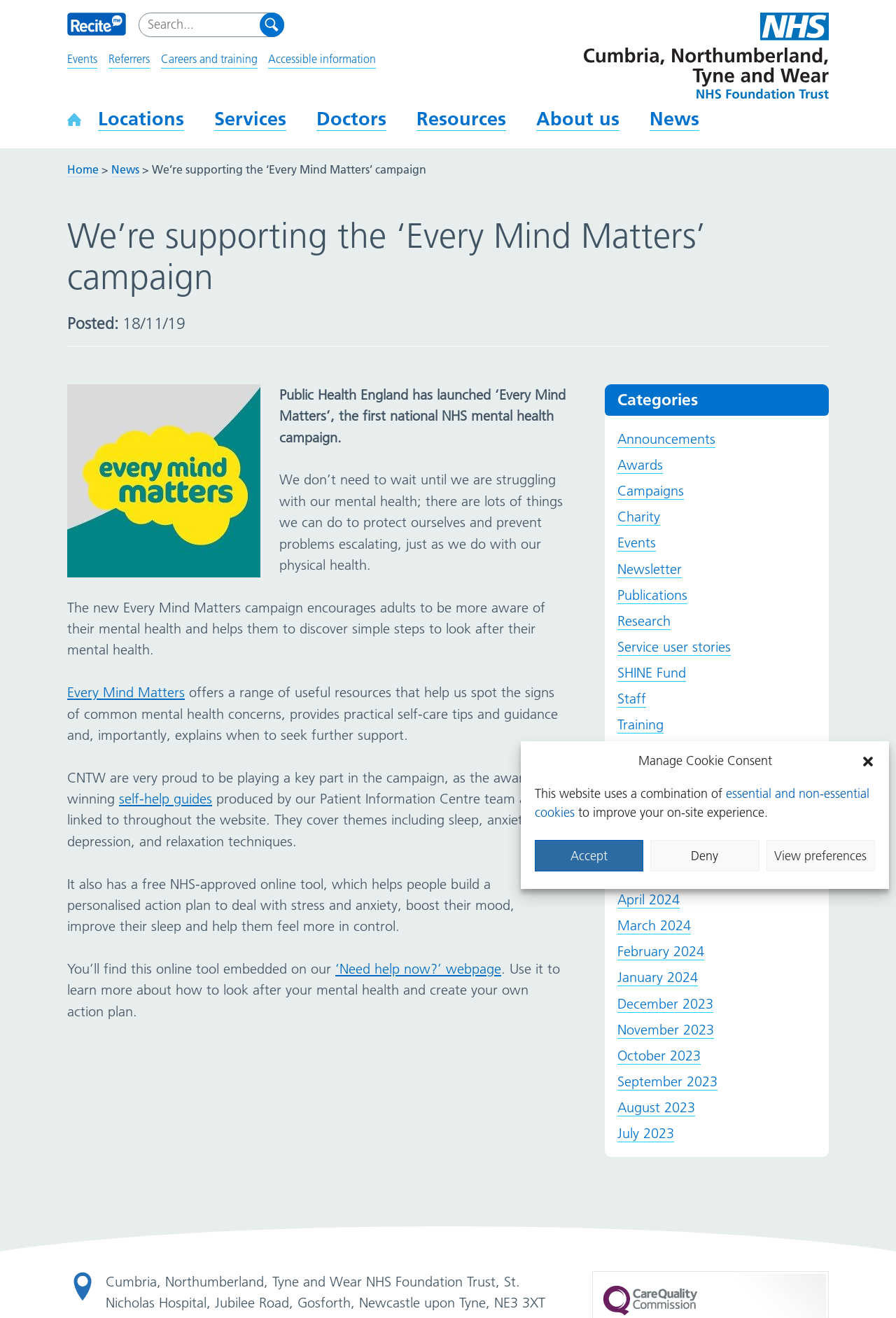What is the name of the trust that is supporting the 'Every Mind Matters' campaign?
Provide a concise answer using a single word or phrase based on the image.

Cumbria, Northumberland, Tyne and Wear NHS Foundation Trust